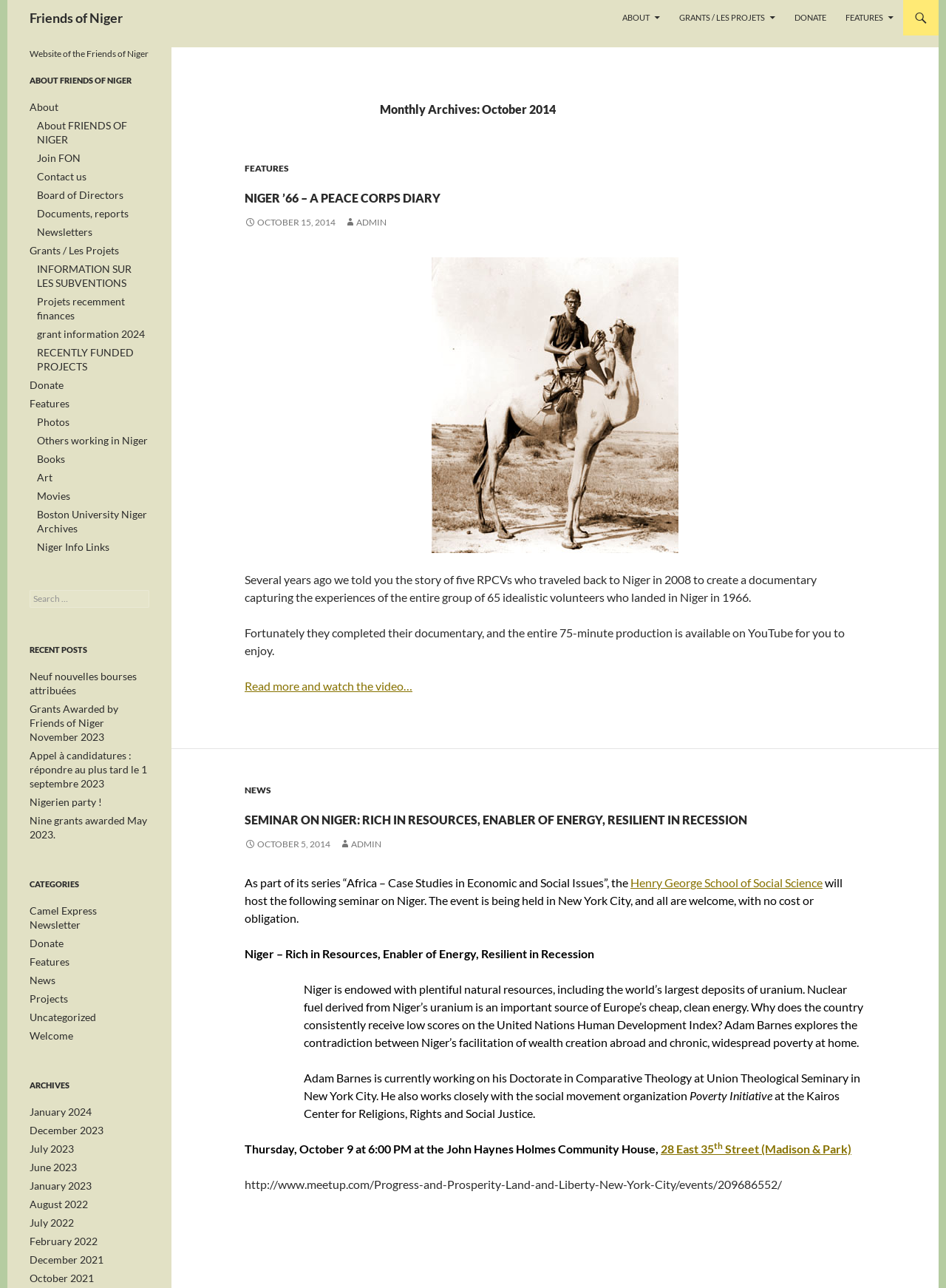Identify the bounding box coordinates necessary to click and complete the given instruction: "View the 'FEATURES' page".

[0.884, 0.0, 0.954, 0.028]